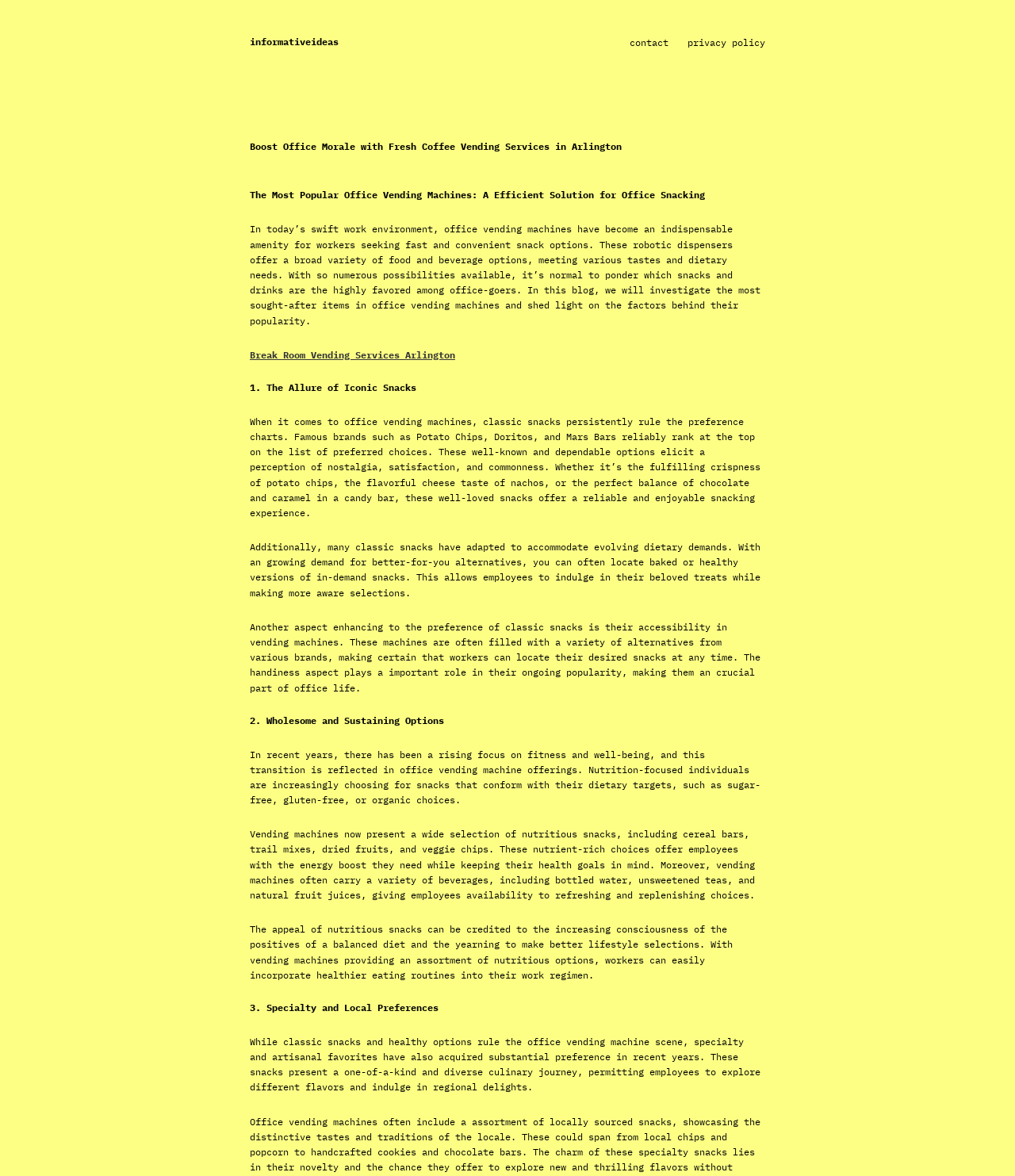Determine the bounding box of the UI element mentioned here: "Privacy Policy". The coordinates must be in the format [left, top, right, bottom] with values ranging from 0 to 1.

[0.677, 0.029, 0.754, 0.042]